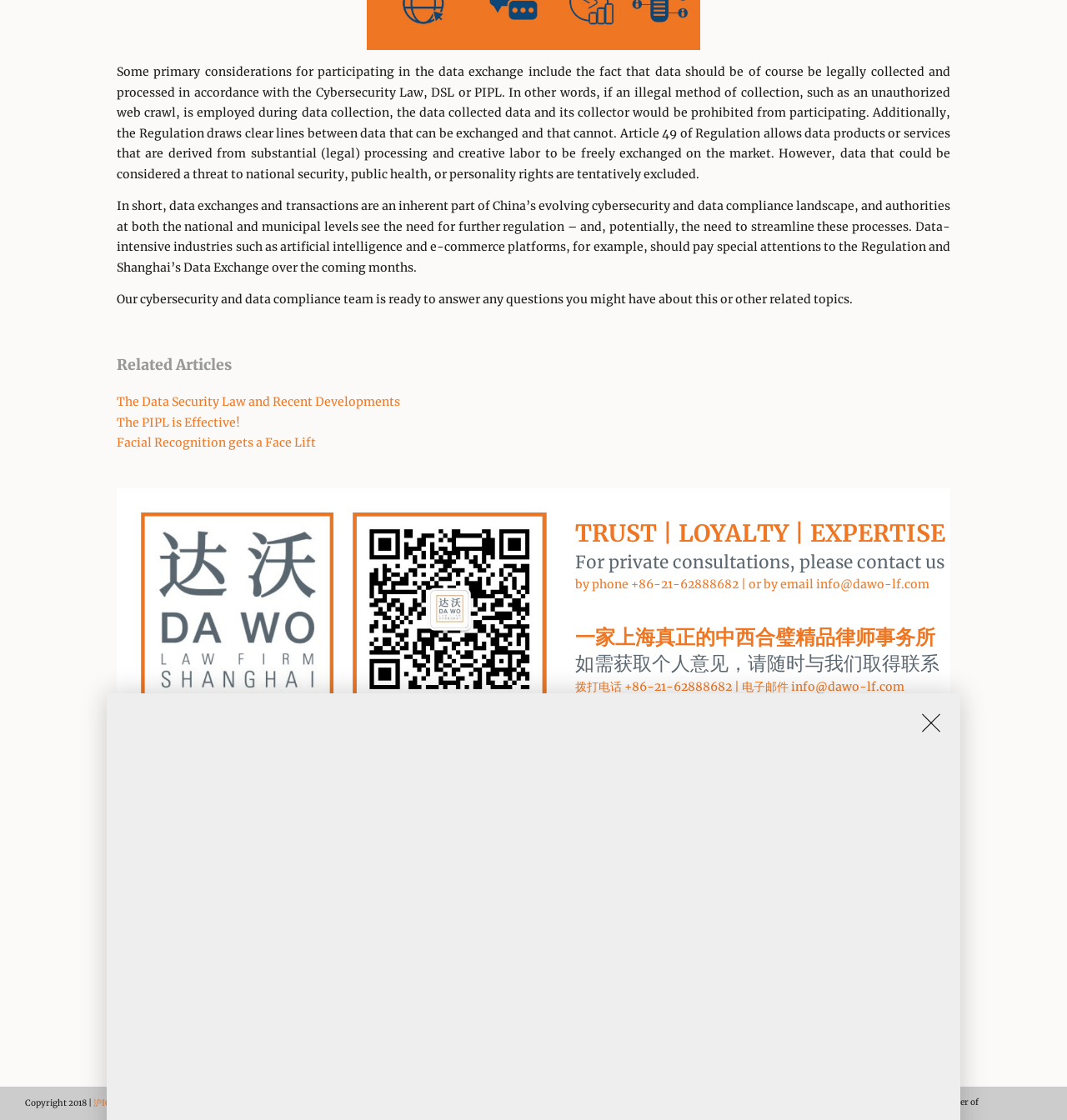How can one contact the law firm for private consultations?
Please provide a detailed and comprehensive answer to the question.

One can contact the law firm for private consultations by phone at +86-21-62888682 or by email at info@dawo-lf.com, as indicated by the StaticText elements [273] and [275] and the link element [276].